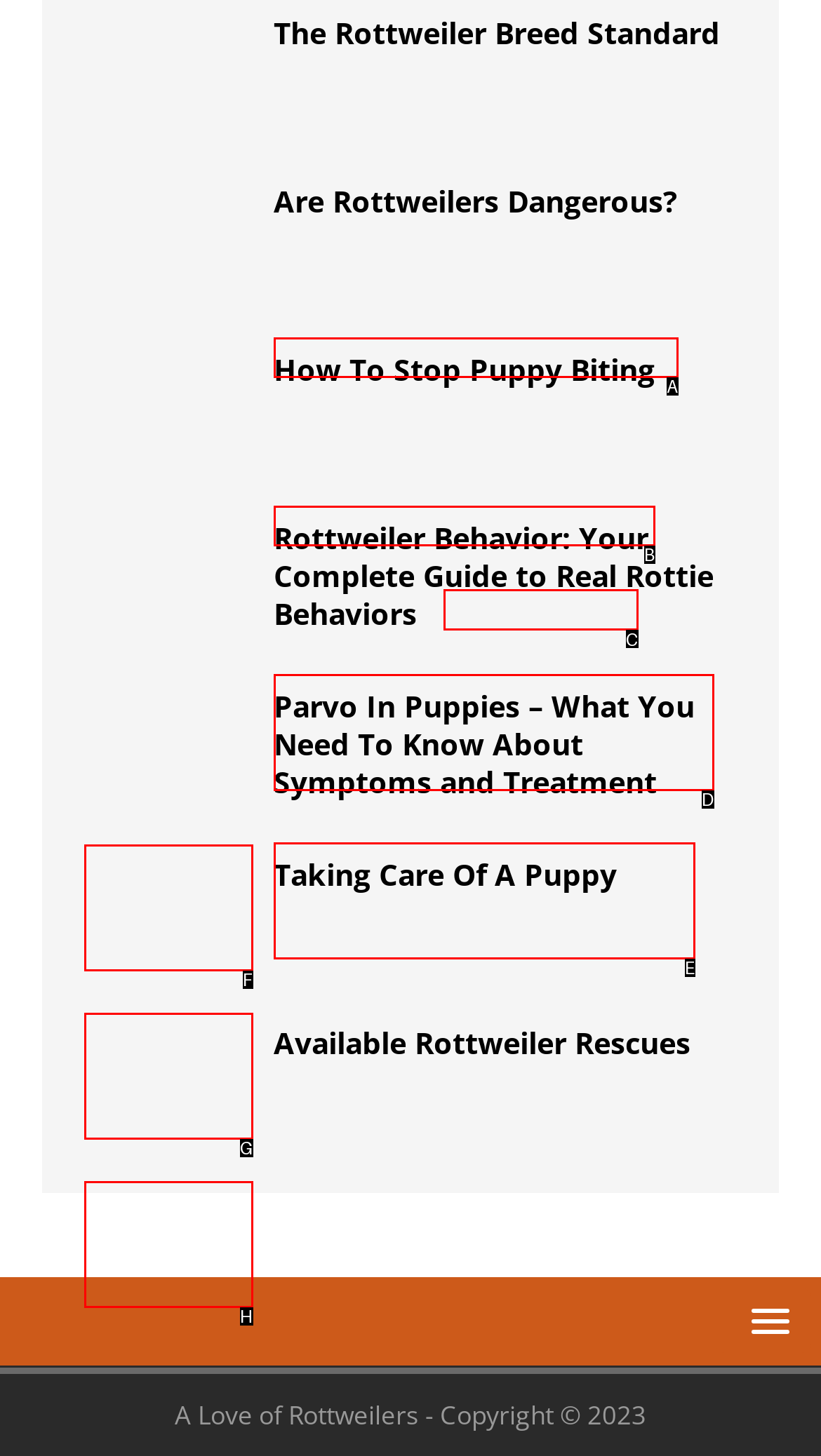Select the HTML element that should be clicked to accomplish the task: explore TheDogsBone Reply with the corresponding letter of the option.

C